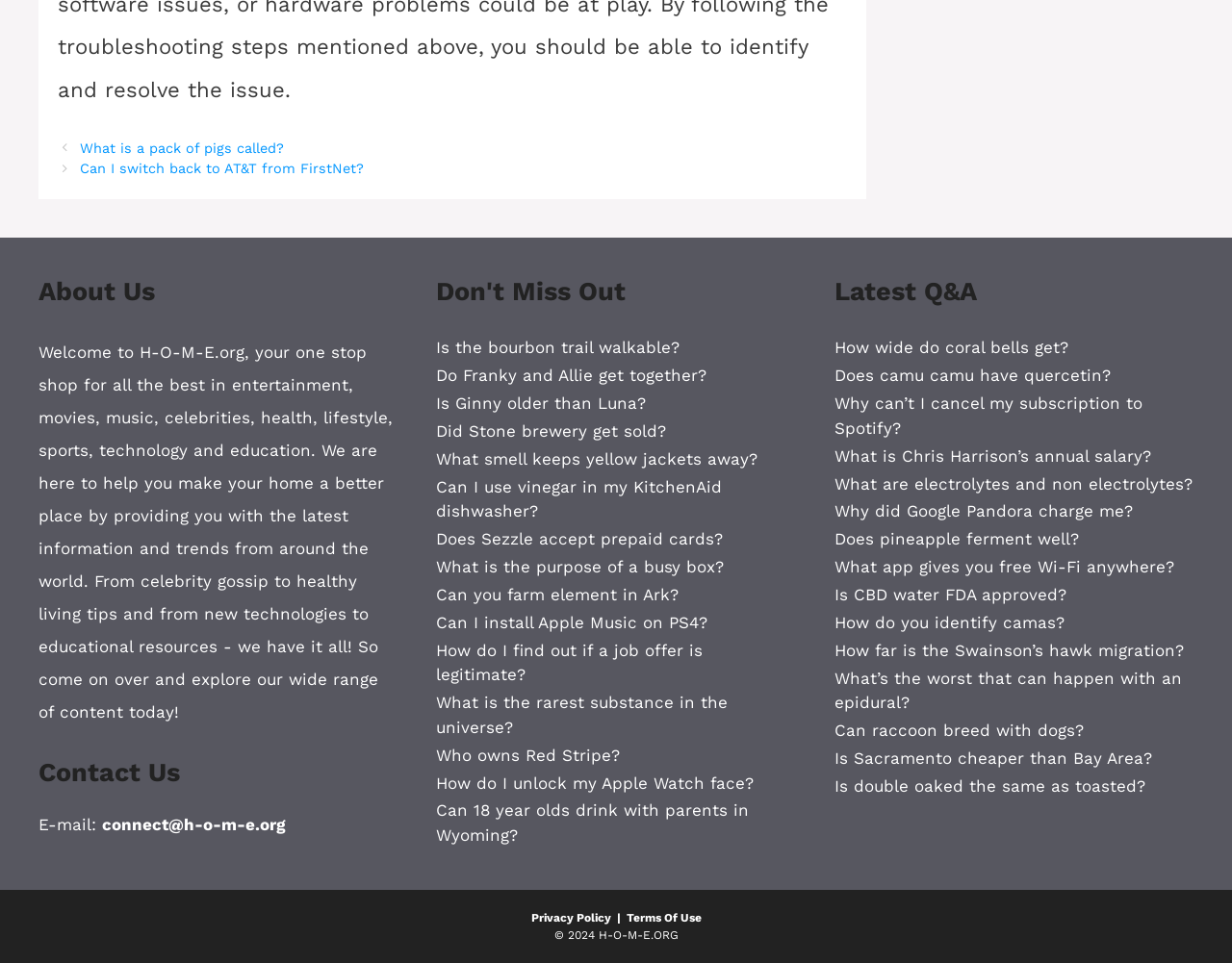Please give a short response to the question using one word or a phrase:
How many links are listed under 'Latest Q&A'?

5